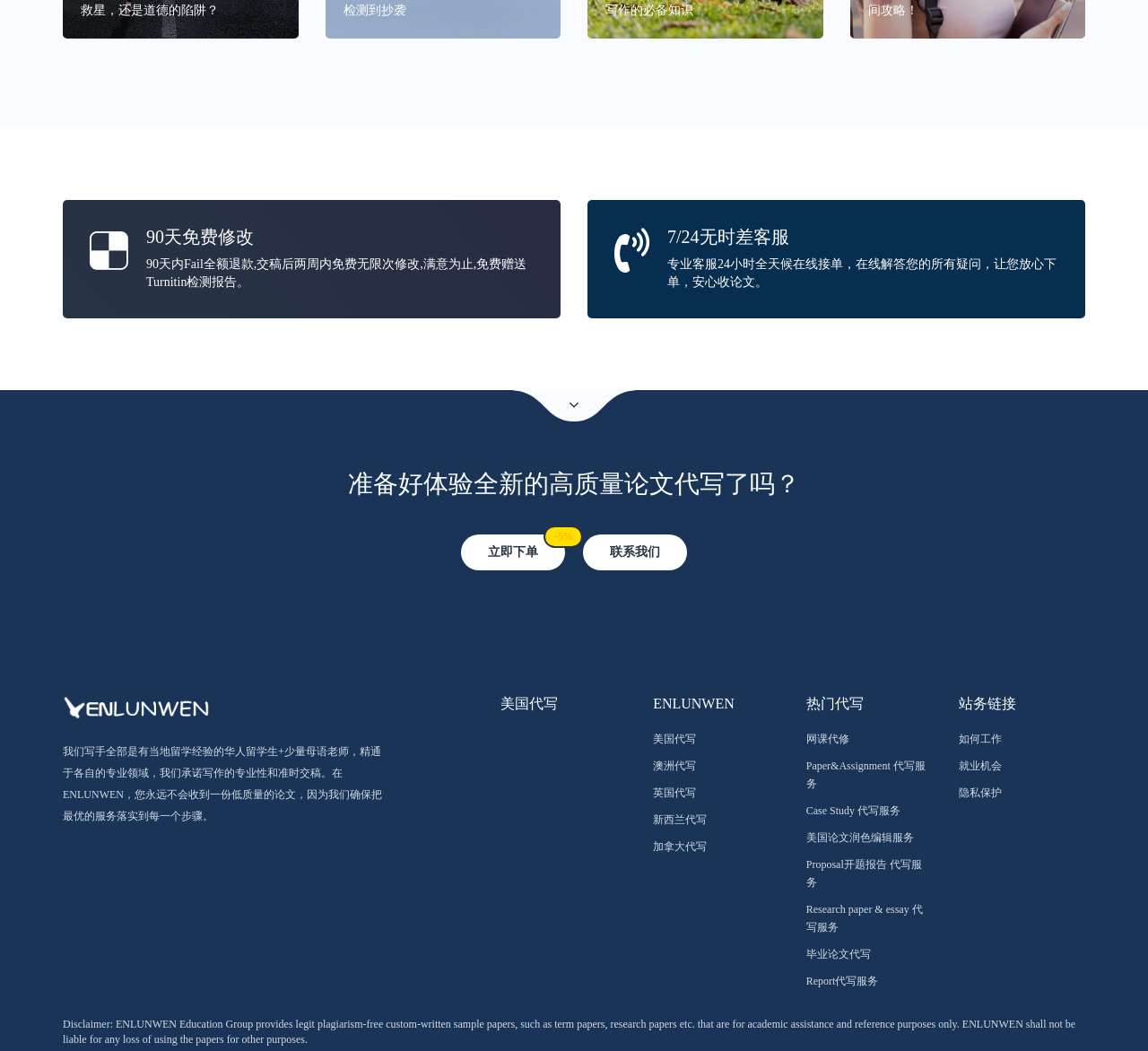Could you find the bounding box coordinates of the clickable area to complete this instruction: "Enter email in the textbox"?

None